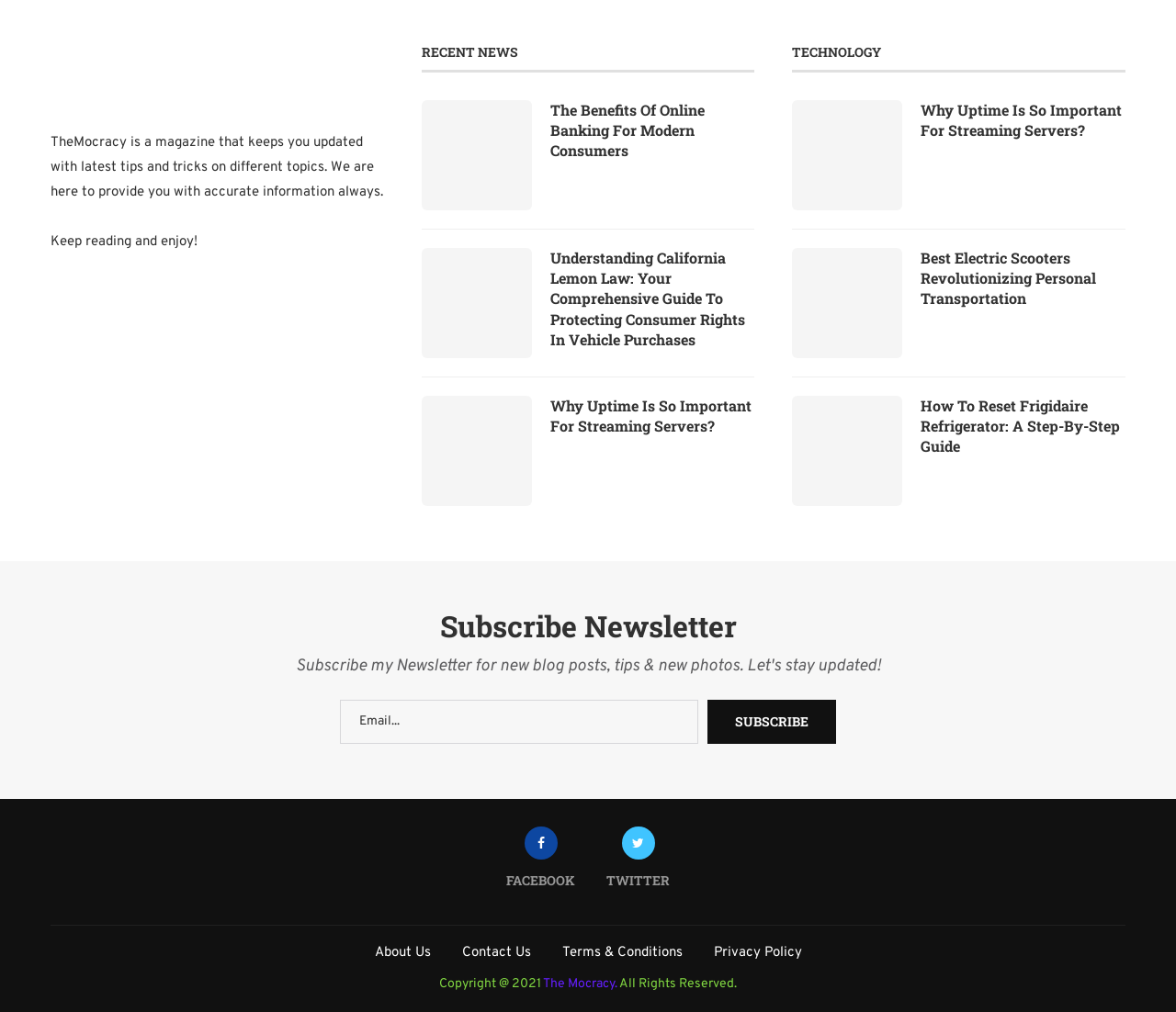What is the year of copyright mentioned in the footer?
Using the screenshot, give a one-word or short phrase answer.

2021